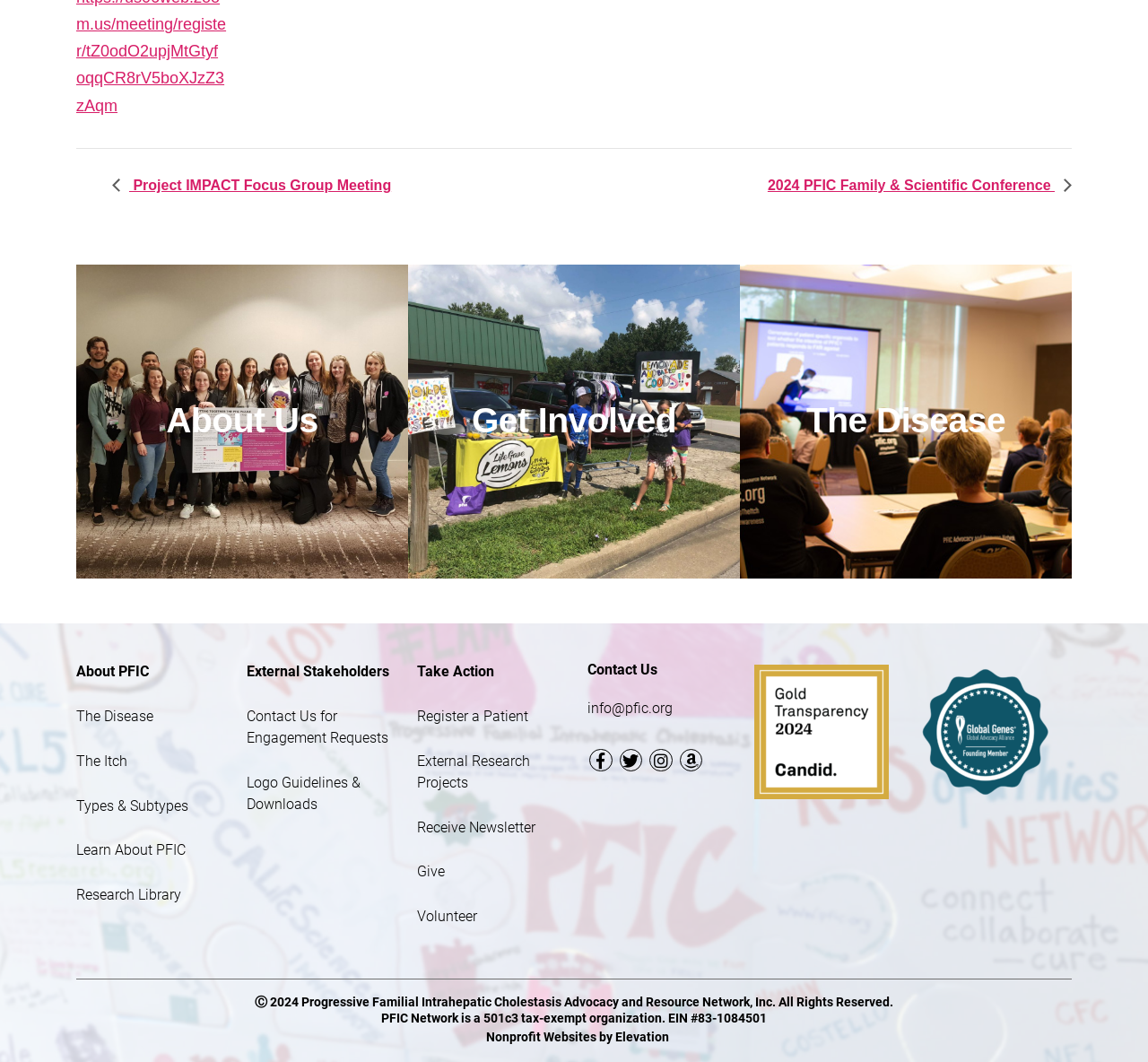What is the copyright year of the webpage?
Please look at the screenshot and answer using one word or phrase.

2024